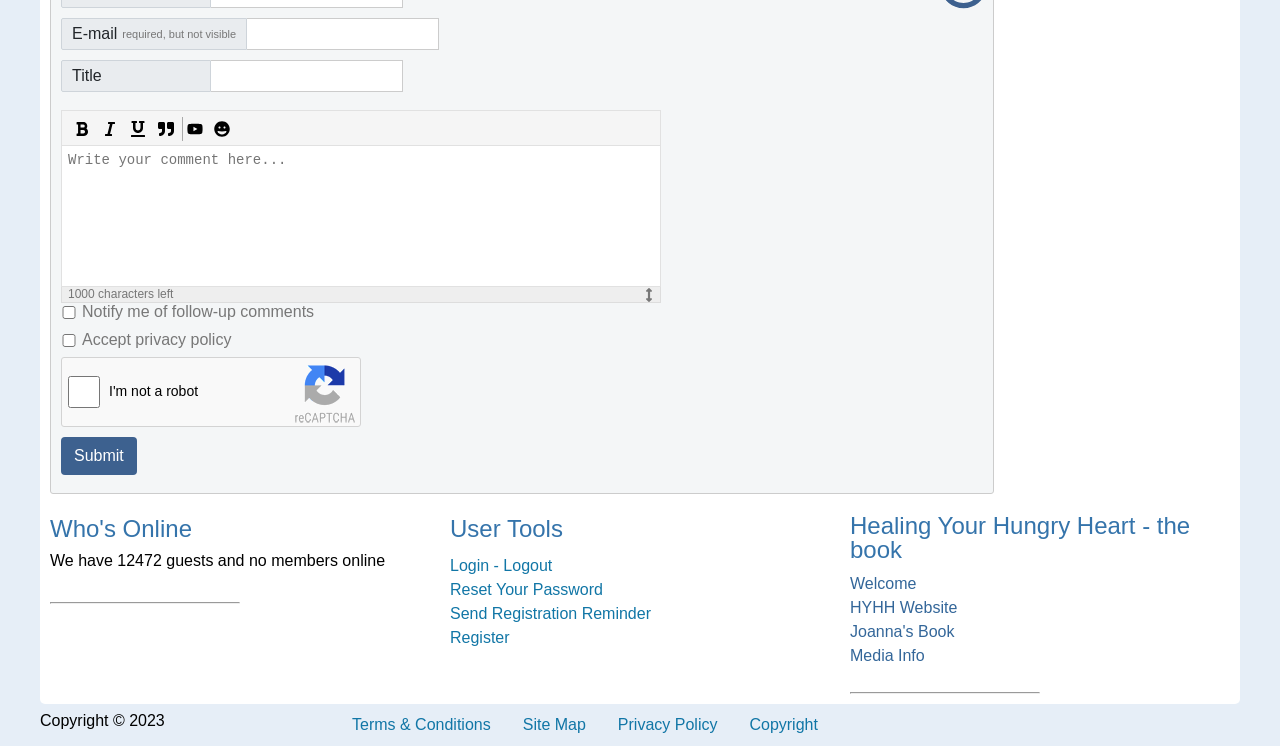Provide the bounding box coordinates for the area that should be clicked to complete the instruction: "Login or logout".

[0.352, 0.743, 0.648, 0.775]